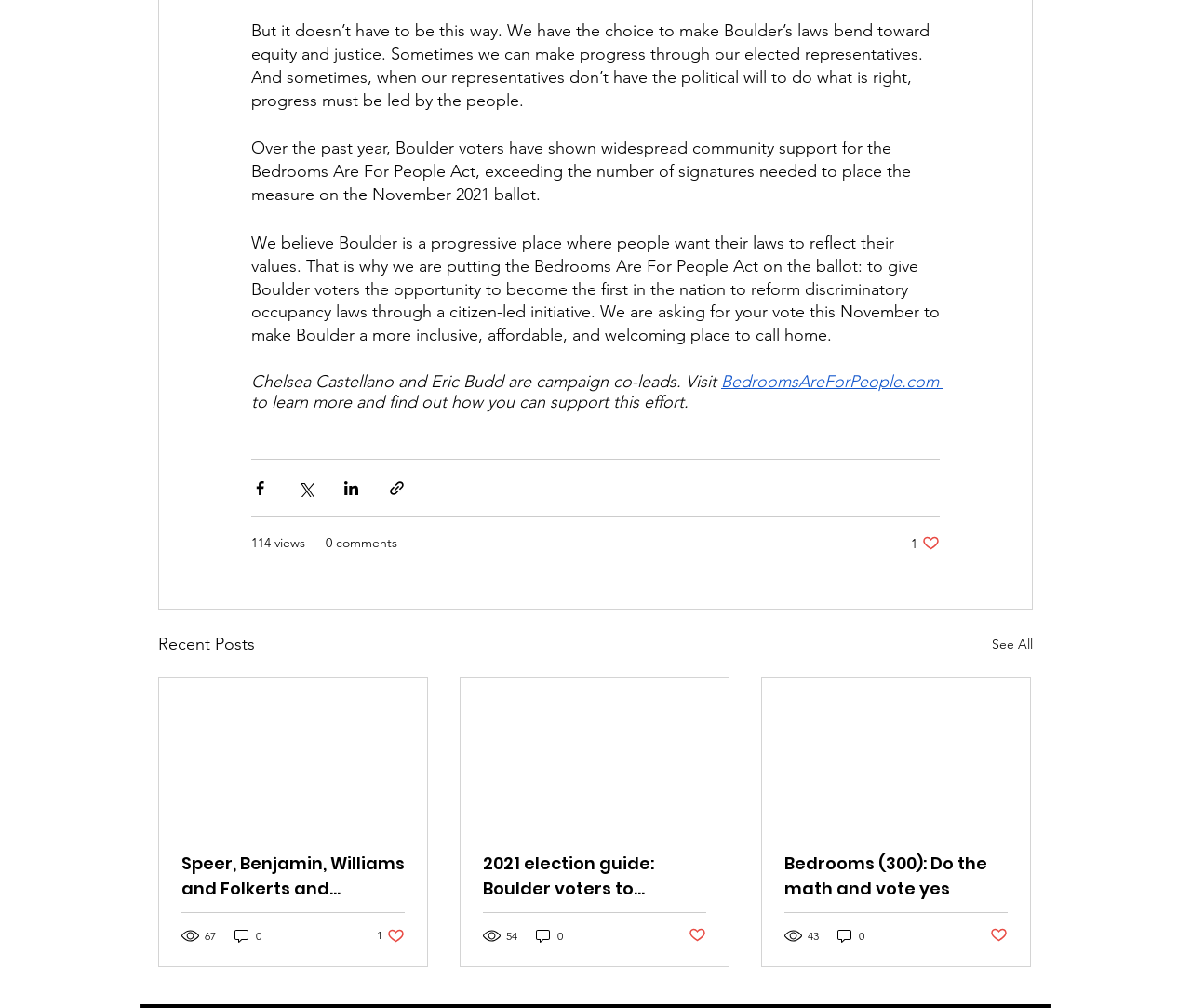Locate the bounding box coordinates of the segment that needs to be clicked to meet this instruction: "View all recent posts".

[0.833, 0.626, 0.867, 0.653]